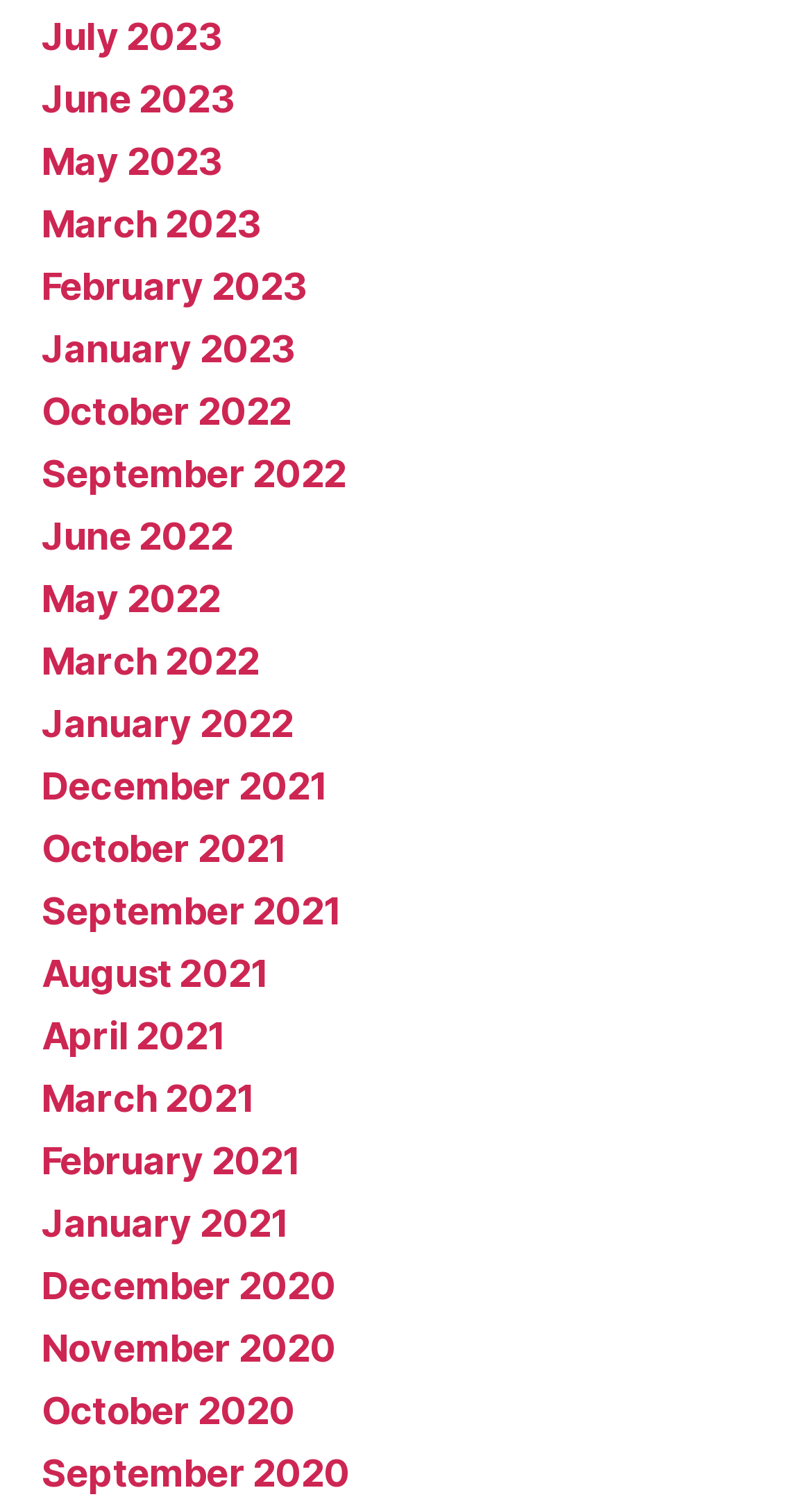Determine the bounding box coordinates for the region that must be clicked to execute the following instruction: "View December 2020".

[0.051, 0.84, 0.414, 0.869]